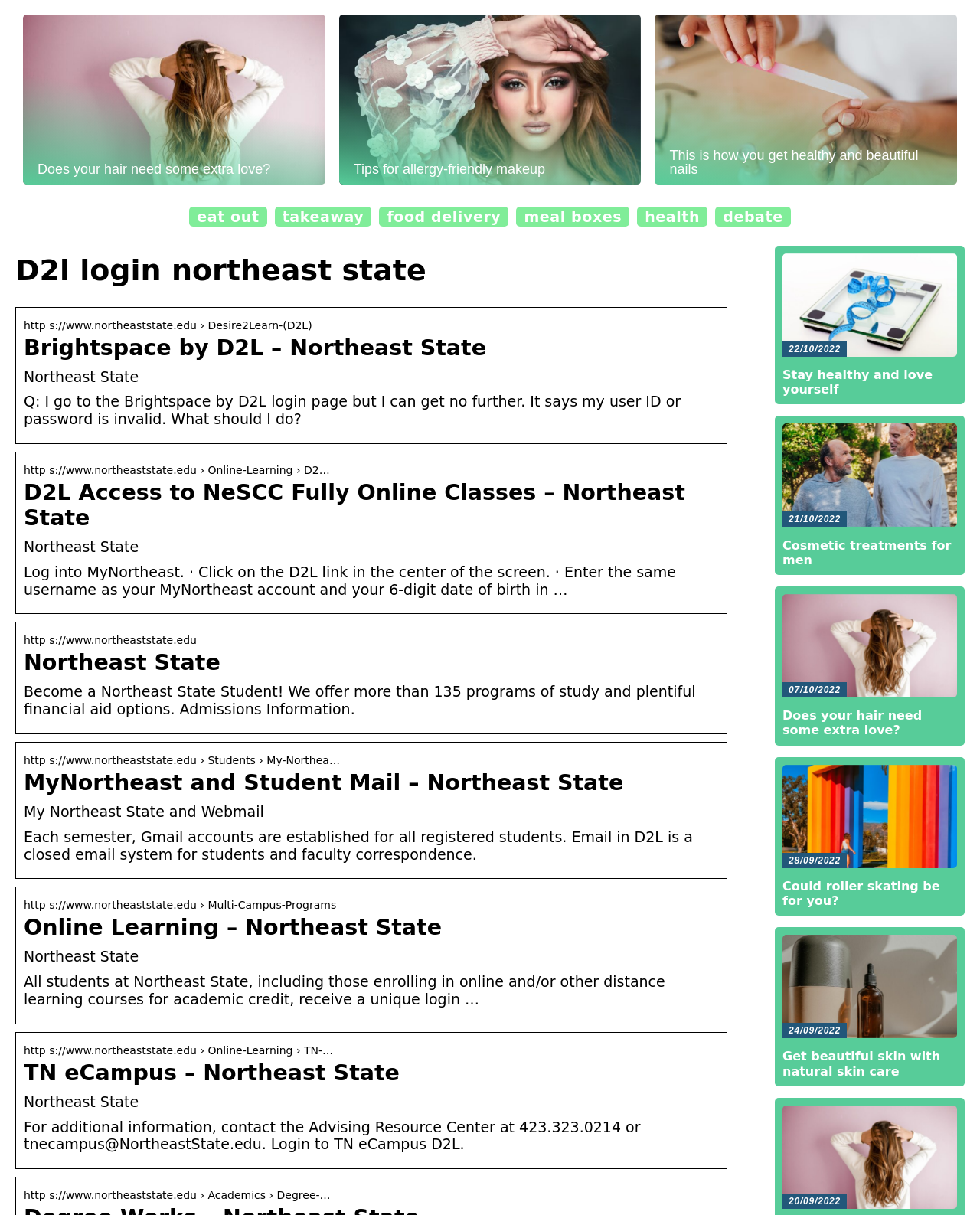Describe every aspect of the webpage comprehensively.

The webpage appears to be a login page for D2L (Desire2Learn) at Northeast State, a educational institution. At the top, there is a heading with the title "D2l login northeast state". Below this heading, there are three links related to beauty and health, such as hair care and makeup tips.

On the left side of the page, there are several links to different services, including "eat out", "takeaway", "food delivery", "meal boxes", "health", and "debate". These links are arranged in a horizontal row.

Below the beauty and health links, there is a section dedicated to D2L login information. This section includes a heading "Brightspace by D2L – Northeast State" and several paragraphs of text providing instructions on how to log in to D2L, including troubleshooting tips for invalid user IDs or passwords.

Further down the page, there are several headings and paragraphs related to Northeast State, including information about online learning, student resources, and academic programs. There are also links to various web pages, such as the institution's website, online learning platforms, and student email services.

On the right side of the page, there are several links to news articles or blog posts, each with a date and title, such as "Stay healthy and love yourself" and "Cosmetic treatments for men". These links are arranged in a vertical column.